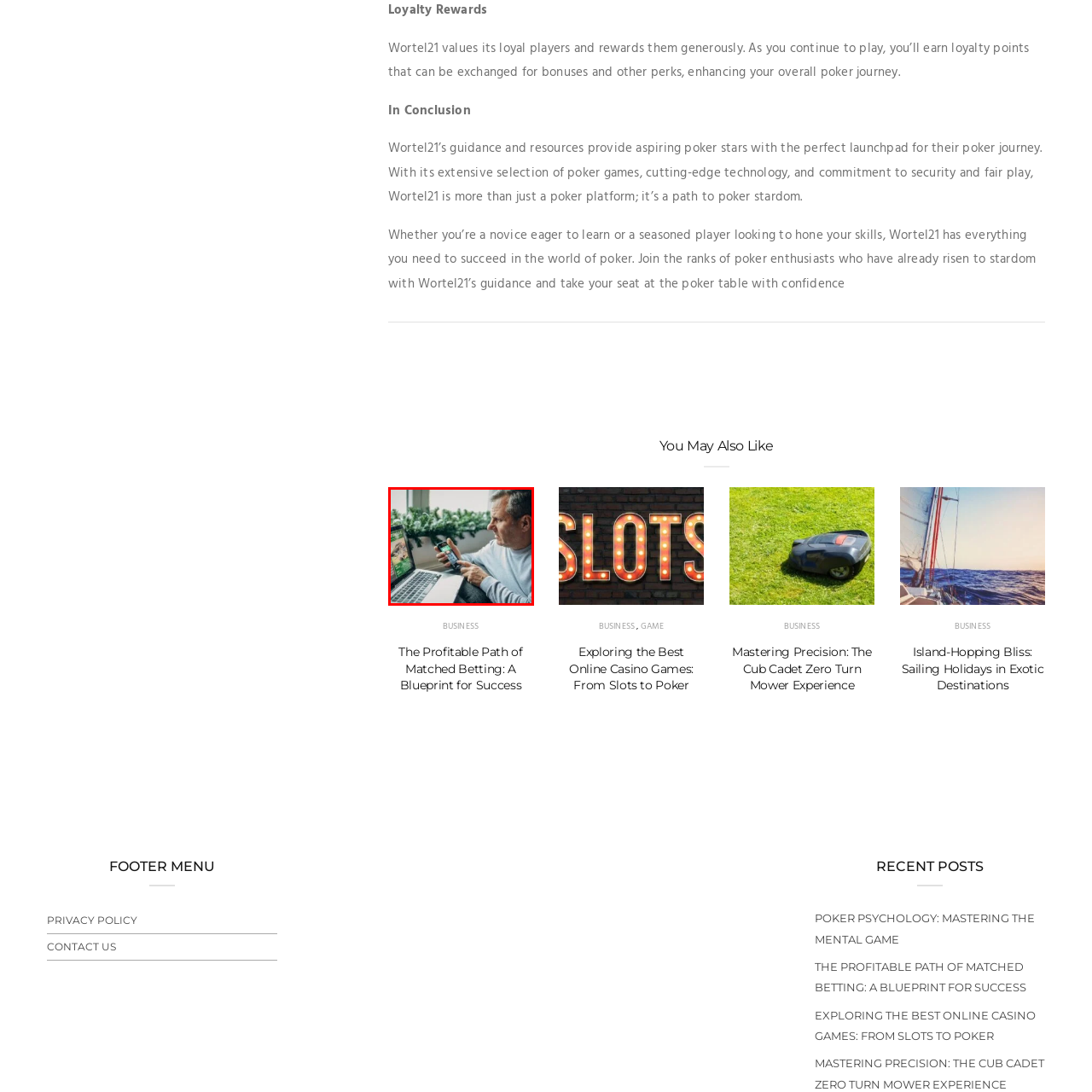Analyze the image encased in the red boundary, What is visible in the background?
 Respond using a single word or phrase.

Festive greenery